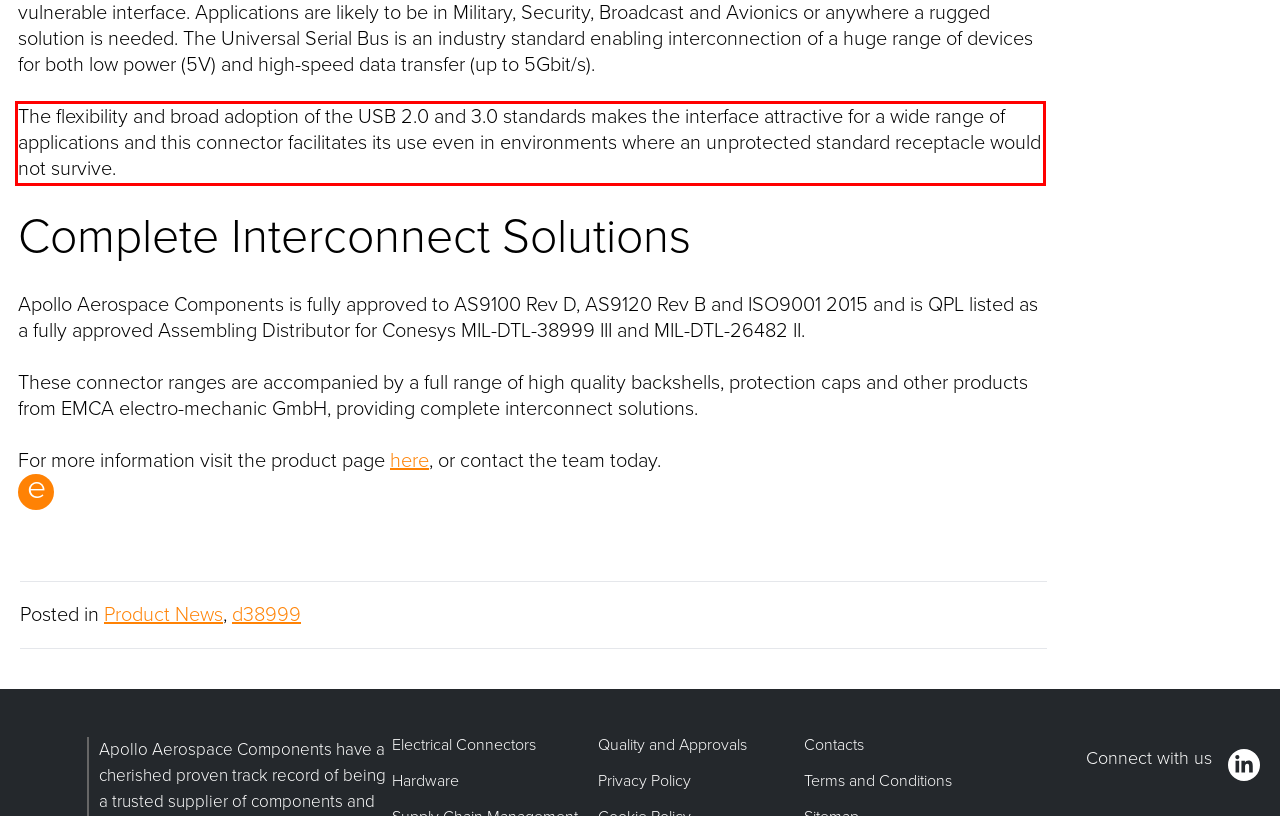Within the screenshot of the webpage, there is a red rectangle. Please recognize and generate the text content inside this red bounding box.

The flexibility and broad adoption of the USB 2.0 and 3.0 standards makes the interface attractive for a wide range of applications and this connector facilitates its use even in environments where an unprotected standard receptacle would not survive.